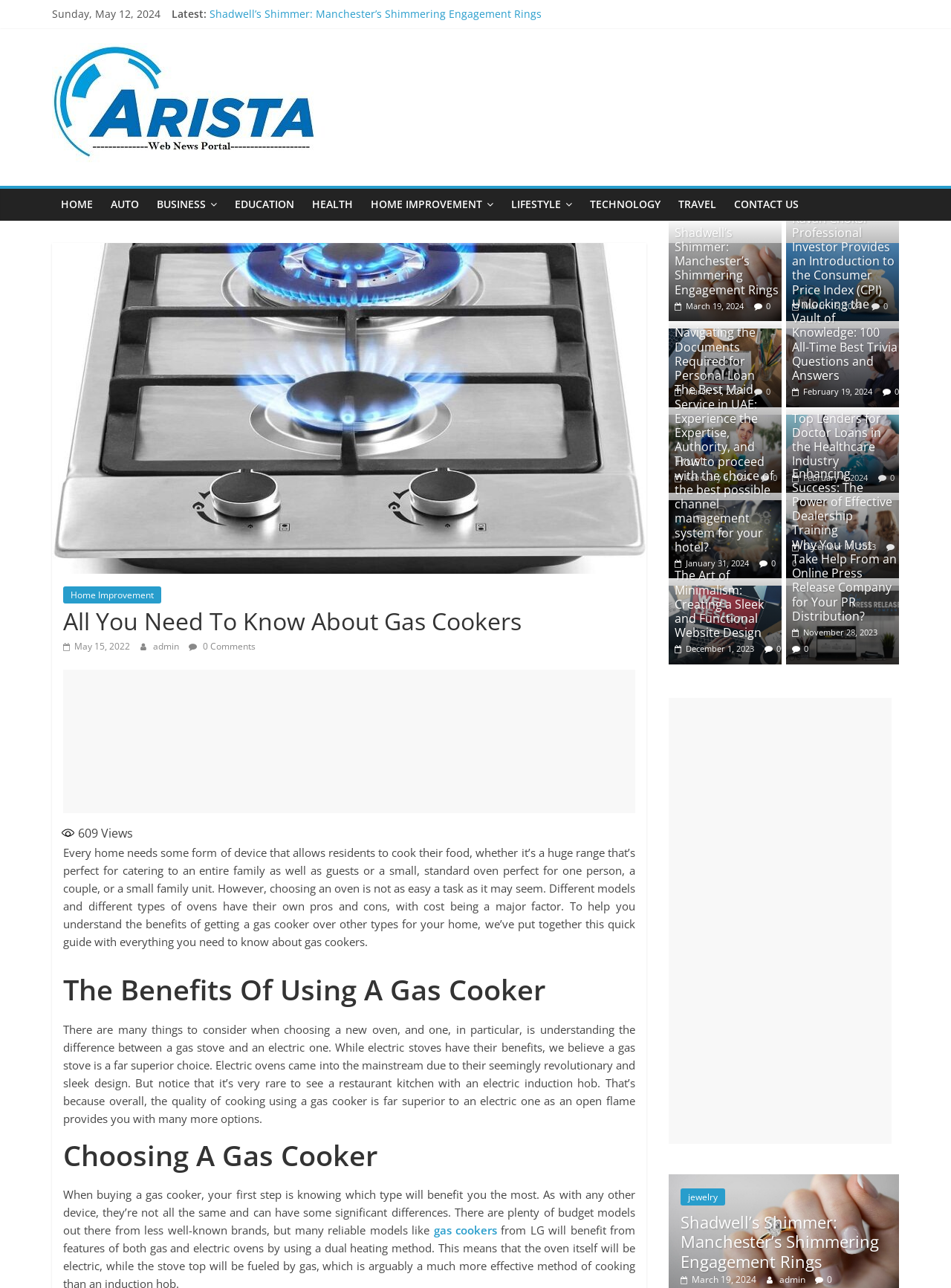Pinpoint the bounding box coordinates of the element to be clicked to execute the instruction: "Click on 'My Blog'".

[0.055, 0.034, 0.348, 0.047]